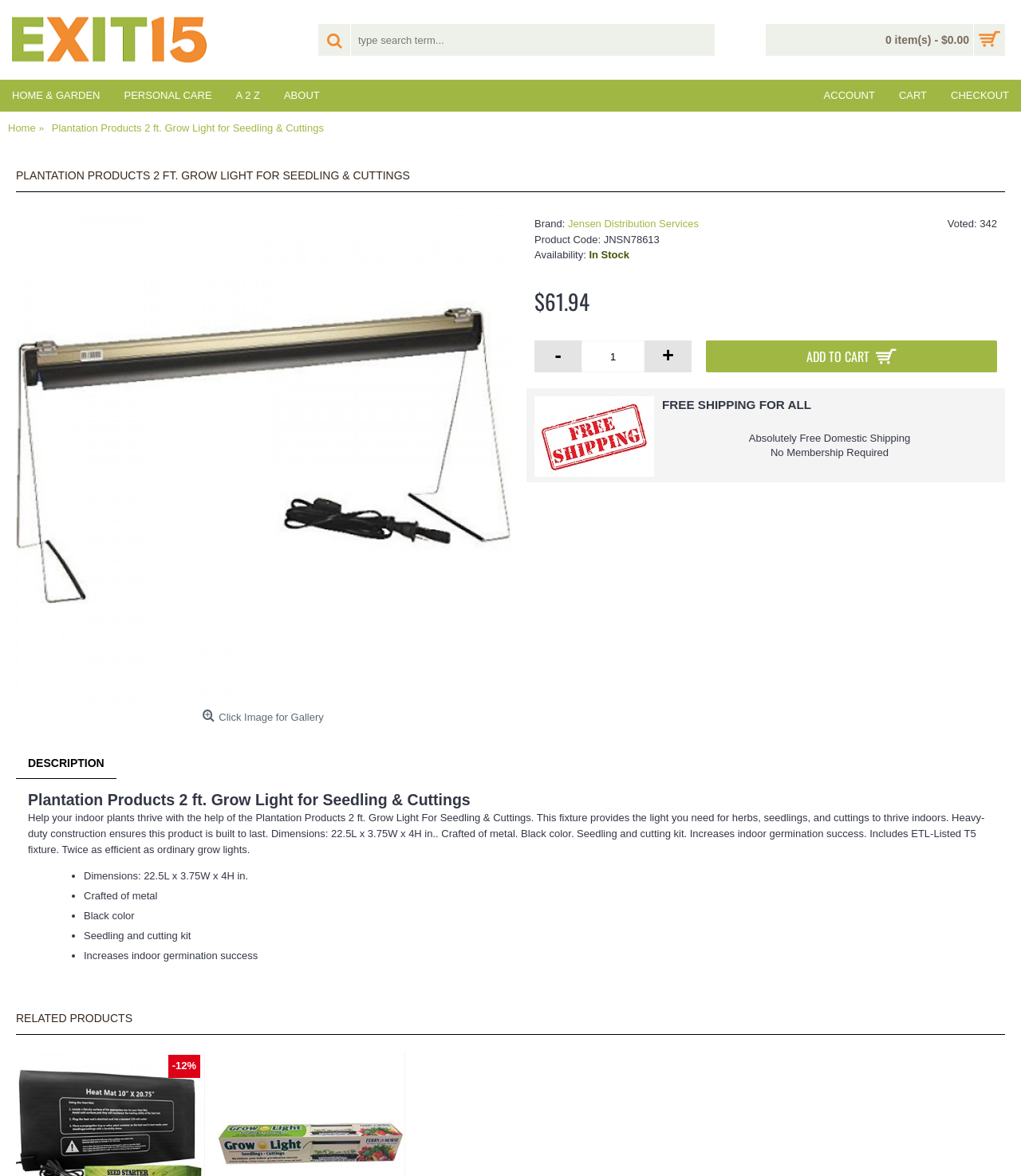Please identify the bounding box coordinates of the area that needs to be clicked to follow this instruction: "check product description".

[0.016, 0.637, 0.114, 0.662]